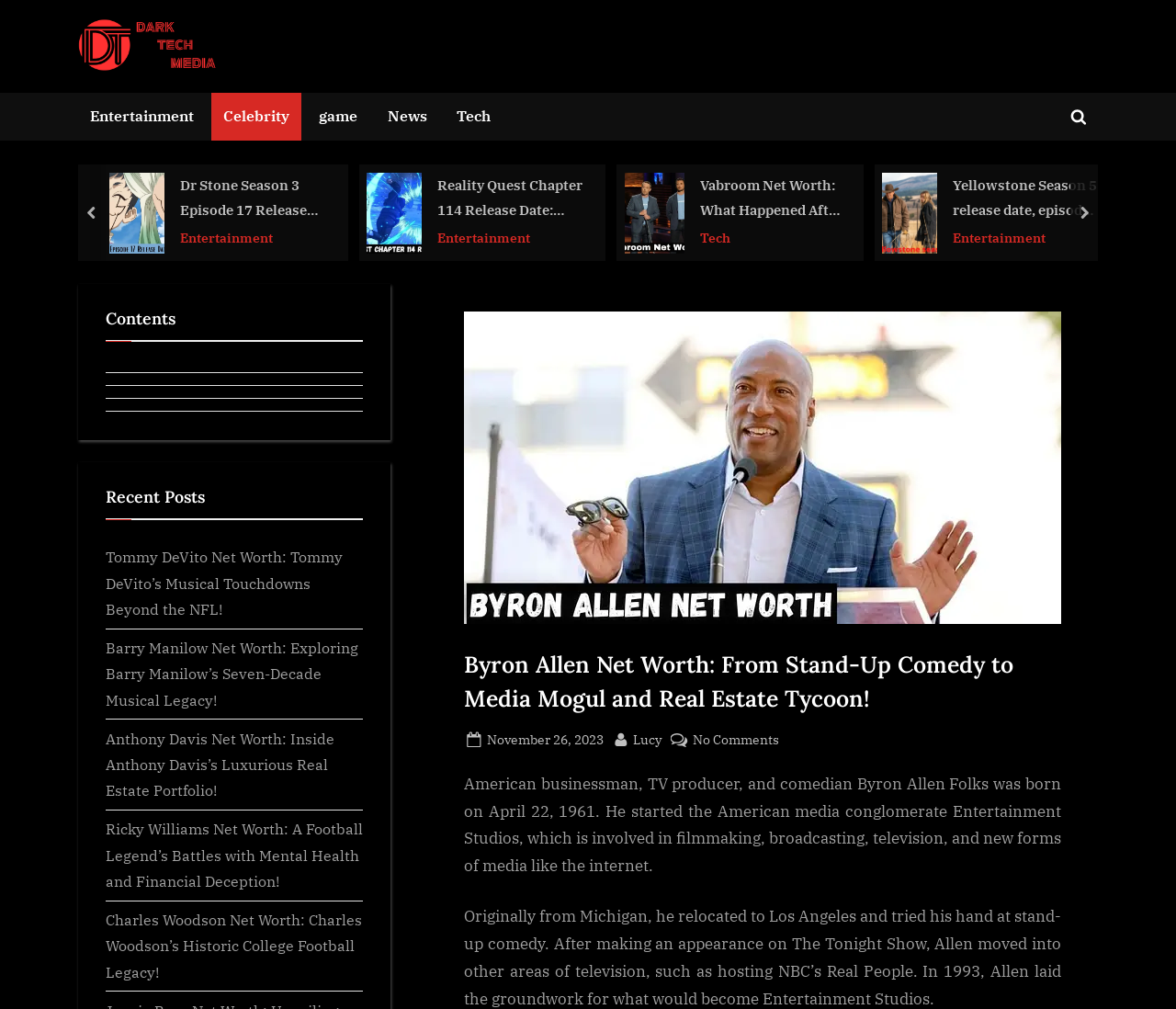Refer to the image and provide an in-depth answer to the question:
How old was Byron Allen when the webpage was accessed?

Byron Allen was born on April 22, 1961, and the webpage does not provide a specific date of access, but assuming the current year is 2023, Byron Allen would be 62 years old.